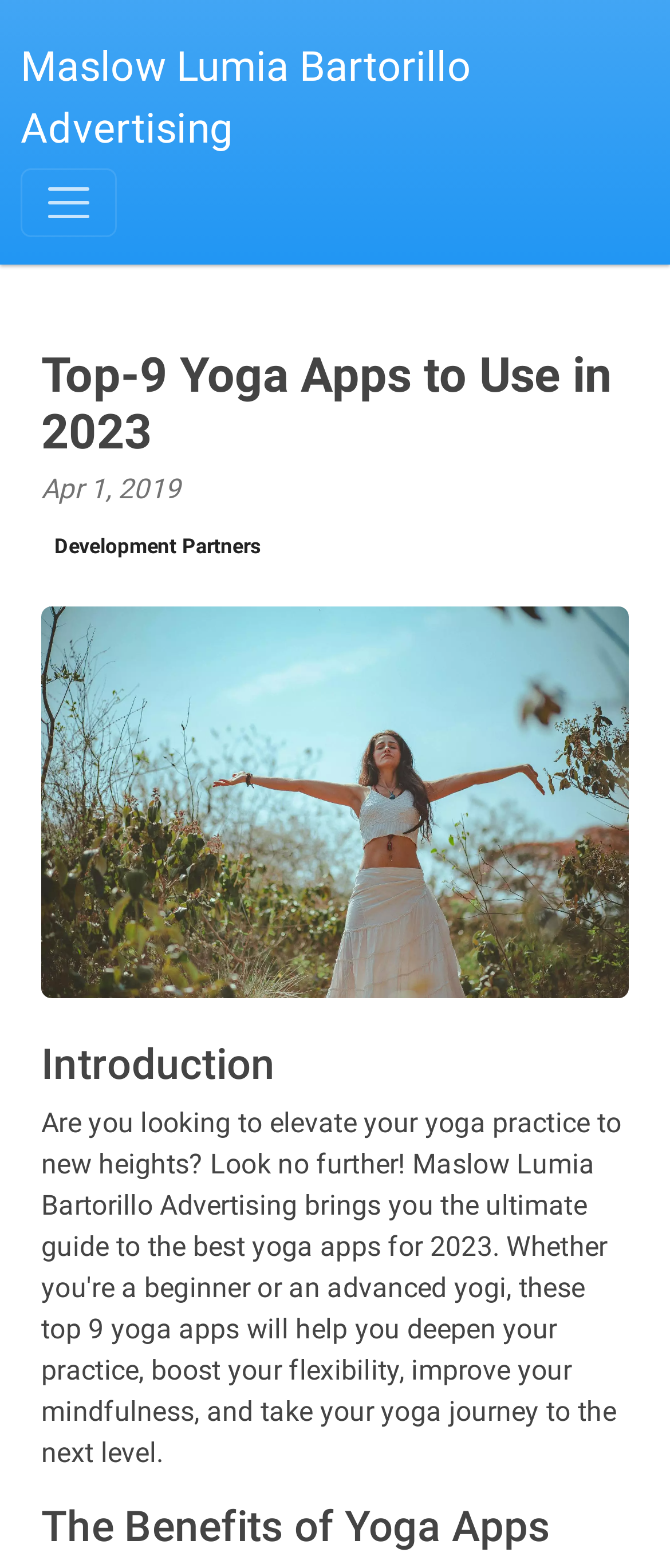Refer to the screenshot and answer the following question in detail:
What is the date mentioned on the webpage?

I found the date 'Apr 1, 2019' on the webpage by looking at the StaticText element with coordinates [0.062, 0.301, 0.27, 0.322] which is a child of the HeaderAsNonLandmark element.